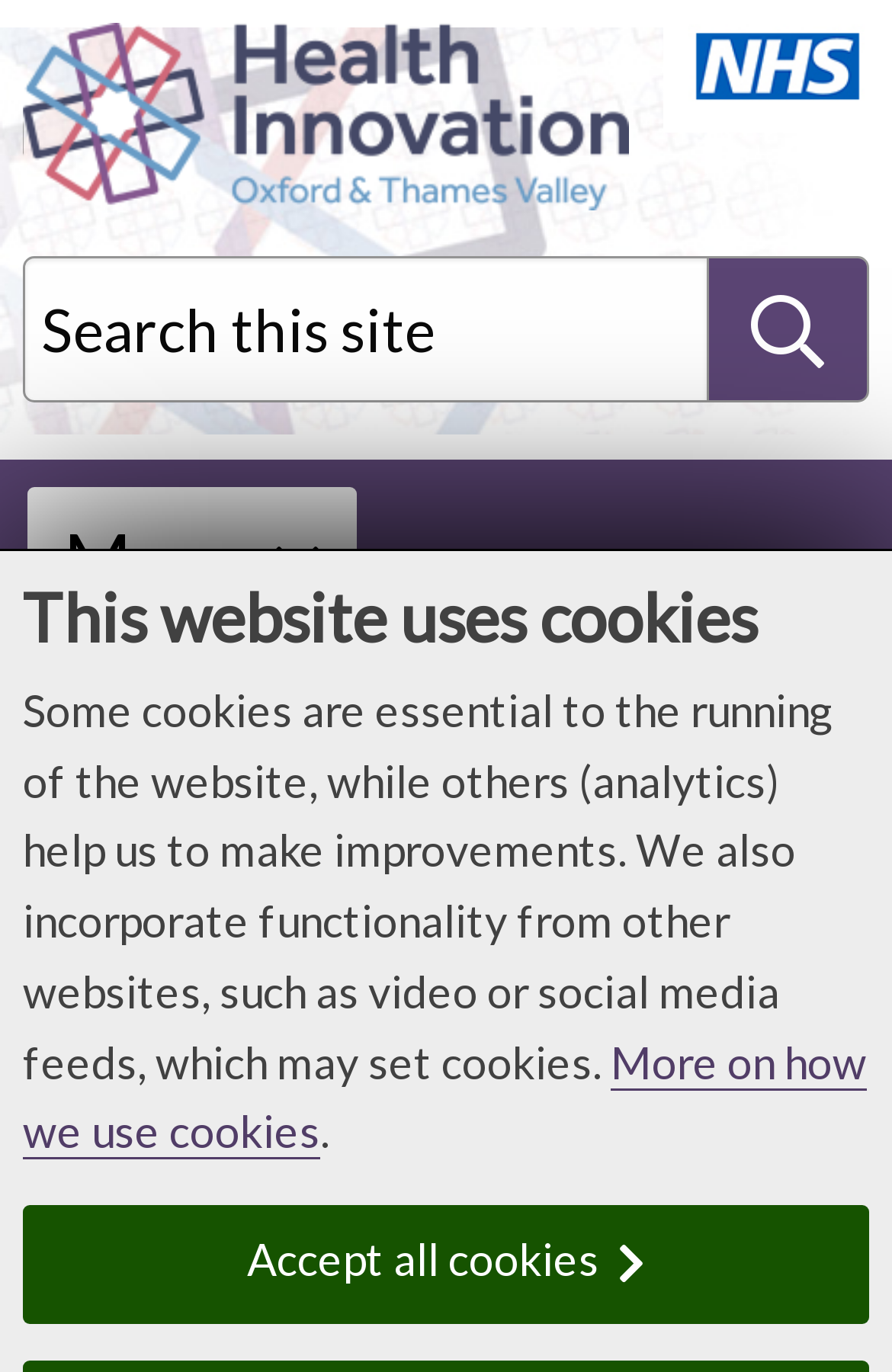Based on the element description Search, identify the bounding box of the UI element in the given webpage screenshot. The coordinates should be in the format (top-left x, top-left y, bottom-right x, bottom-right y) and must be between 0 and 1.

[0.794, 0.186, 0.974, 0.293]